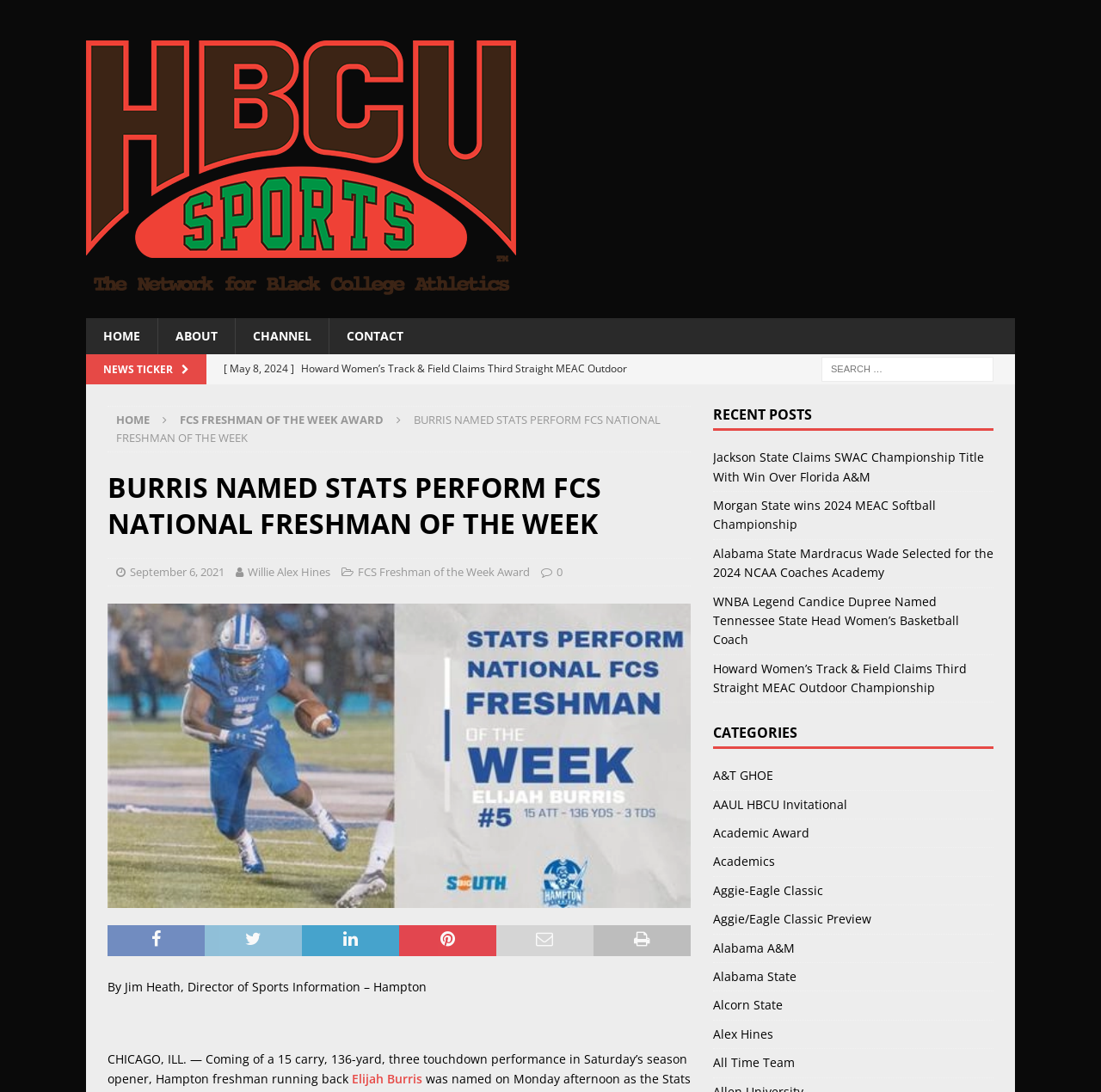Locate the bounding box coordinates of the area you need to click to fulfill this instruction: 'Go to HOME page'. The coordinates must be in the form of four float numbers ranging from 0 to 1: [left, top, right, bottom].

[0.078, 0.291, 0.143, 0.325]